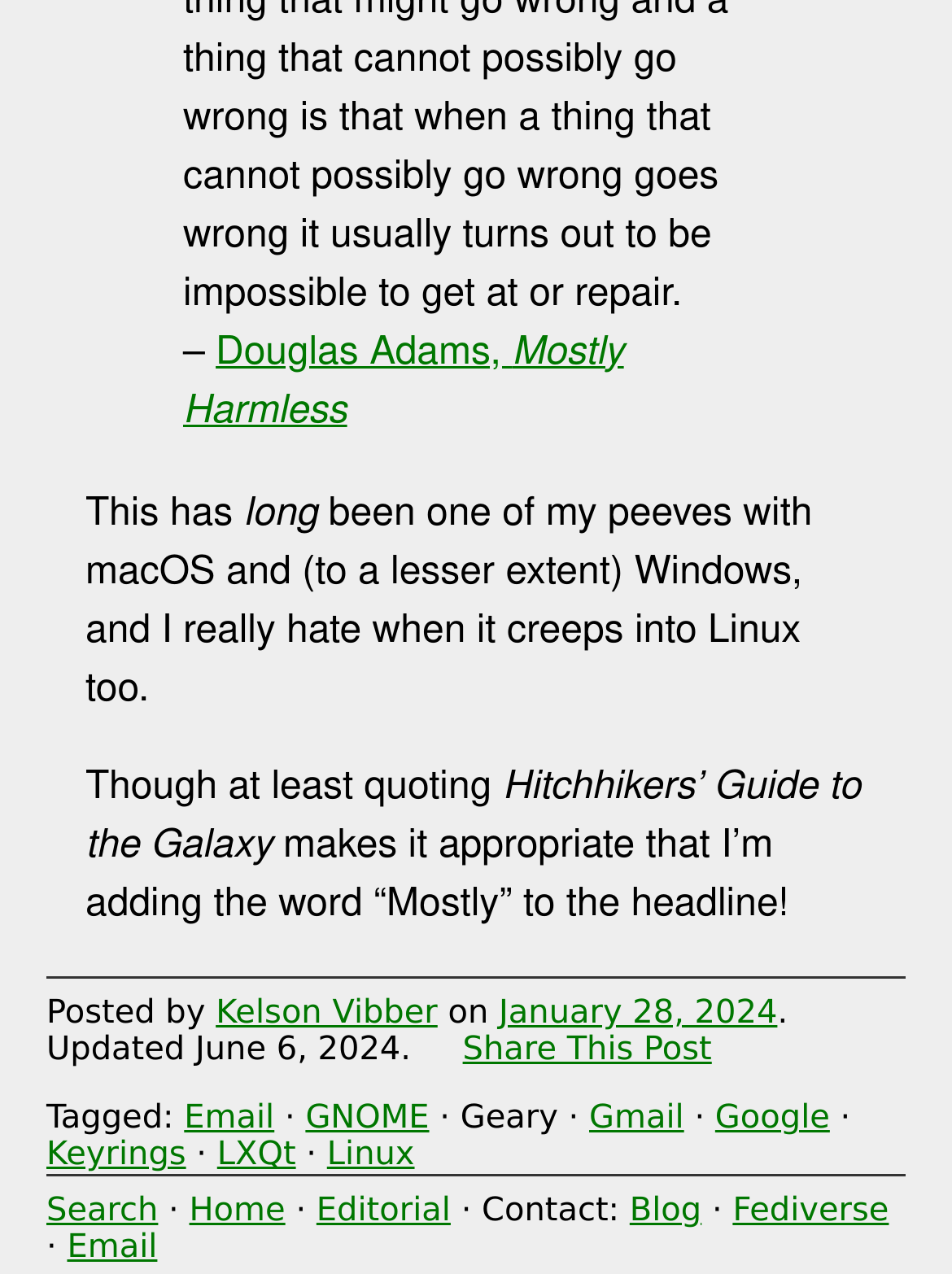Reply to the question with a brief word or phrase: What is the name of the person who posted the article?

Kelson Vibber